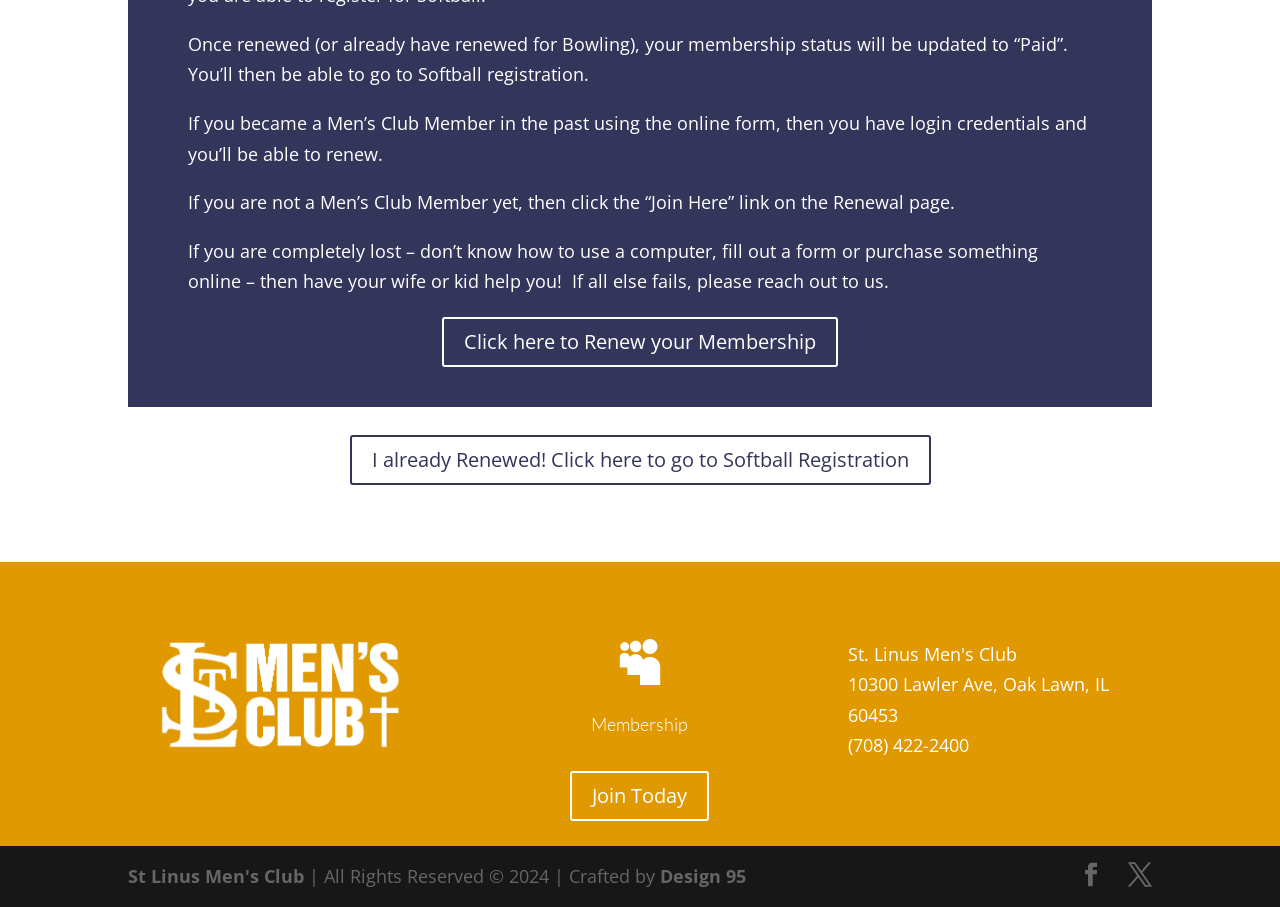Determine the bounding box coordinates of the UI element that matches the following description: "Join Today". The coordinates should be four float numbers between 0 and 1 in the format [left, top, right, bottom].

[0.446, 0.85, 0.554, 0.905]